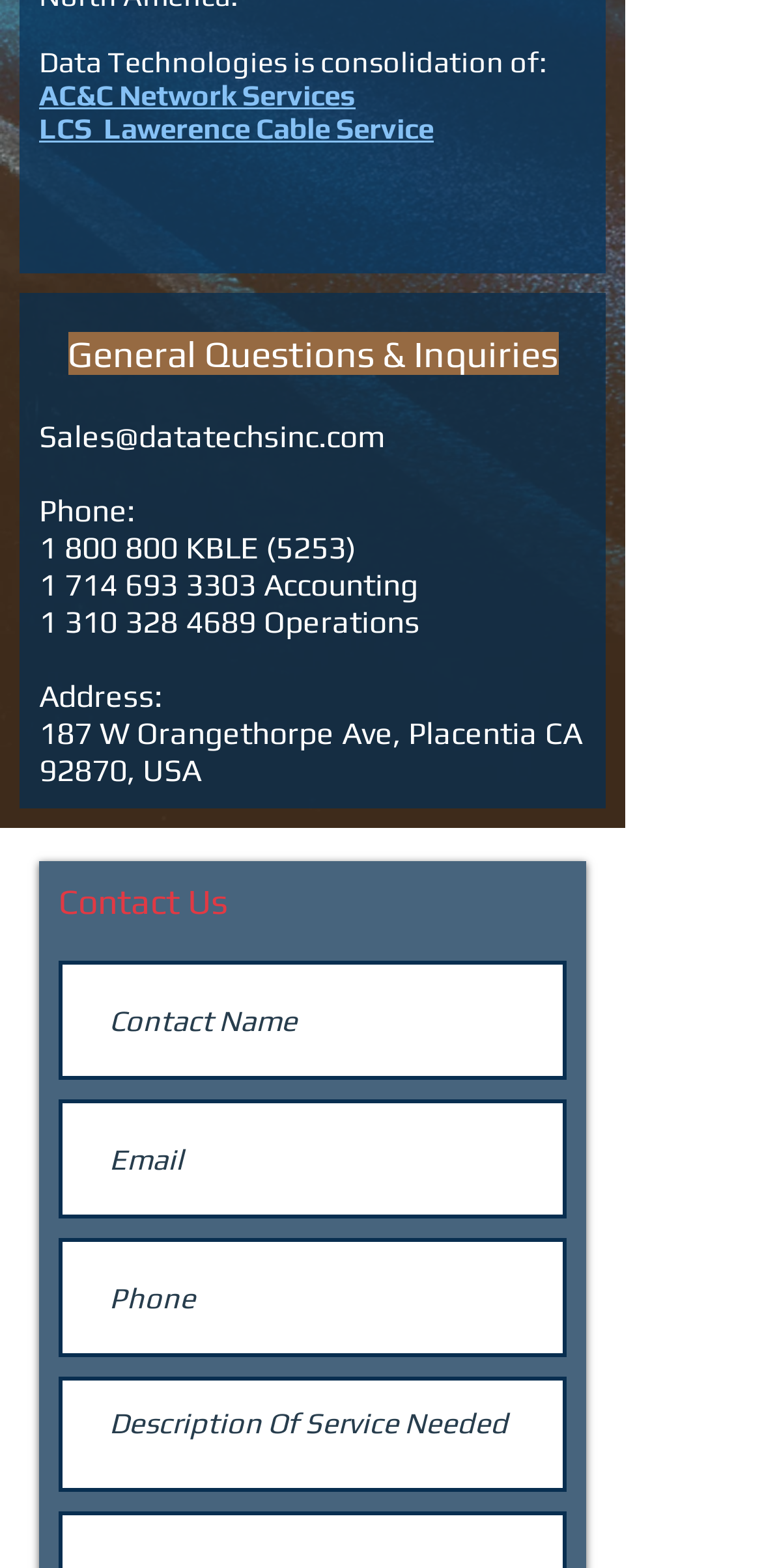What is the contact email?
Answer briefly with a single word or phrase based on the image.

Sales@datatechsinc.com